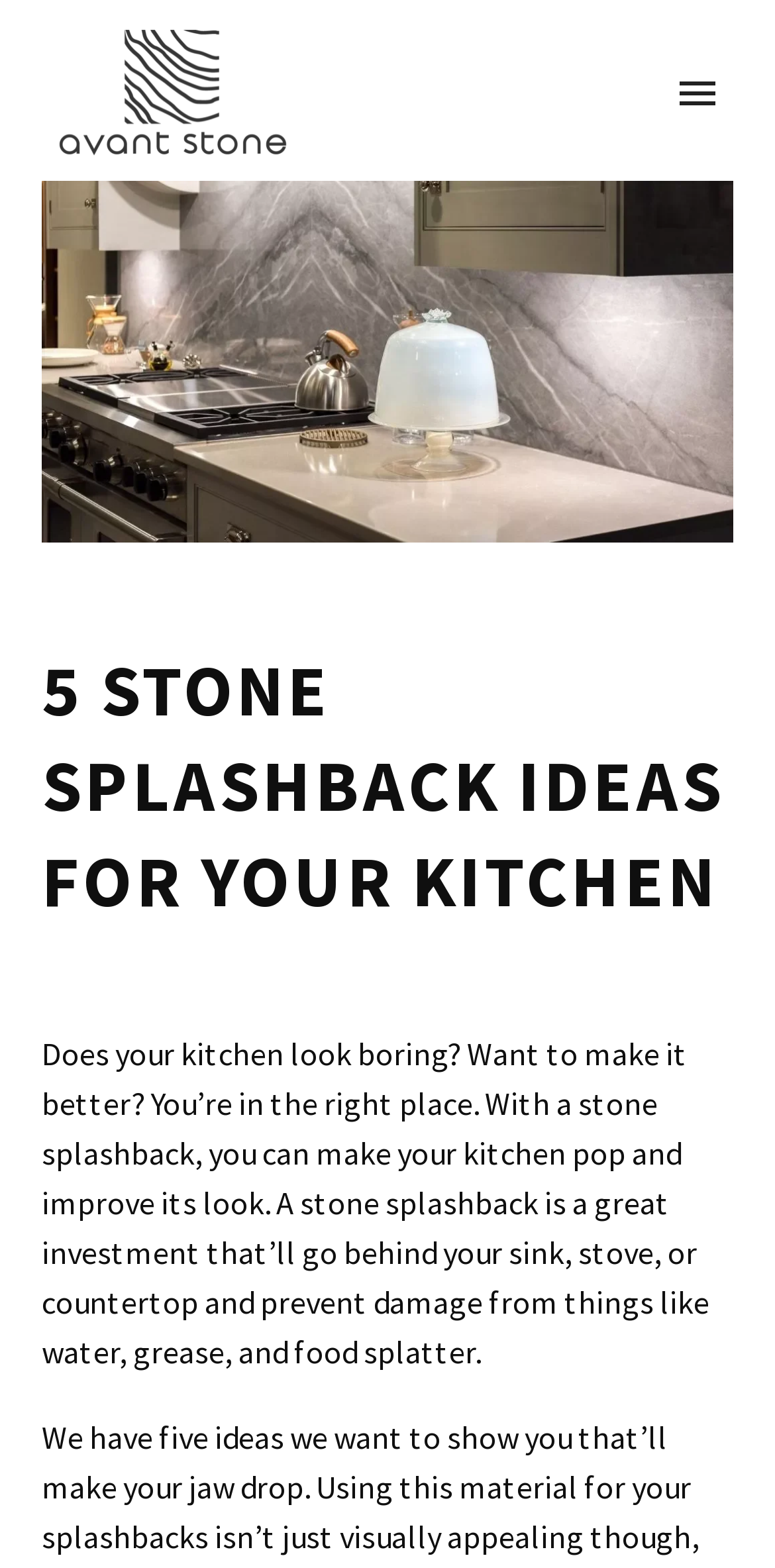Give a succinct answer to this question in a single word or phrase: 
What is the top search term?

Calacatta Vagli